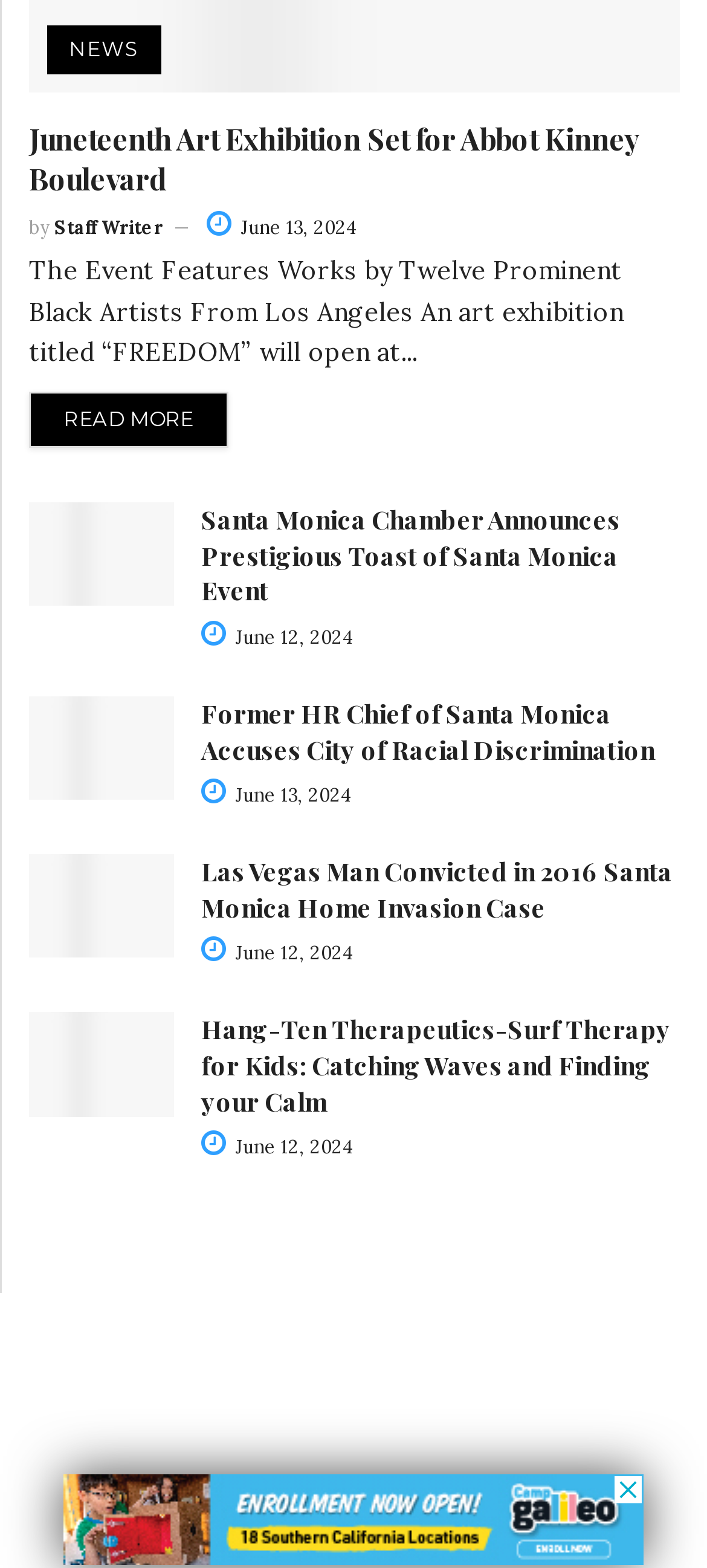Please answer the following question using a single word or phrase: What is the title of the first article?

Juneteenth Art Exhibition